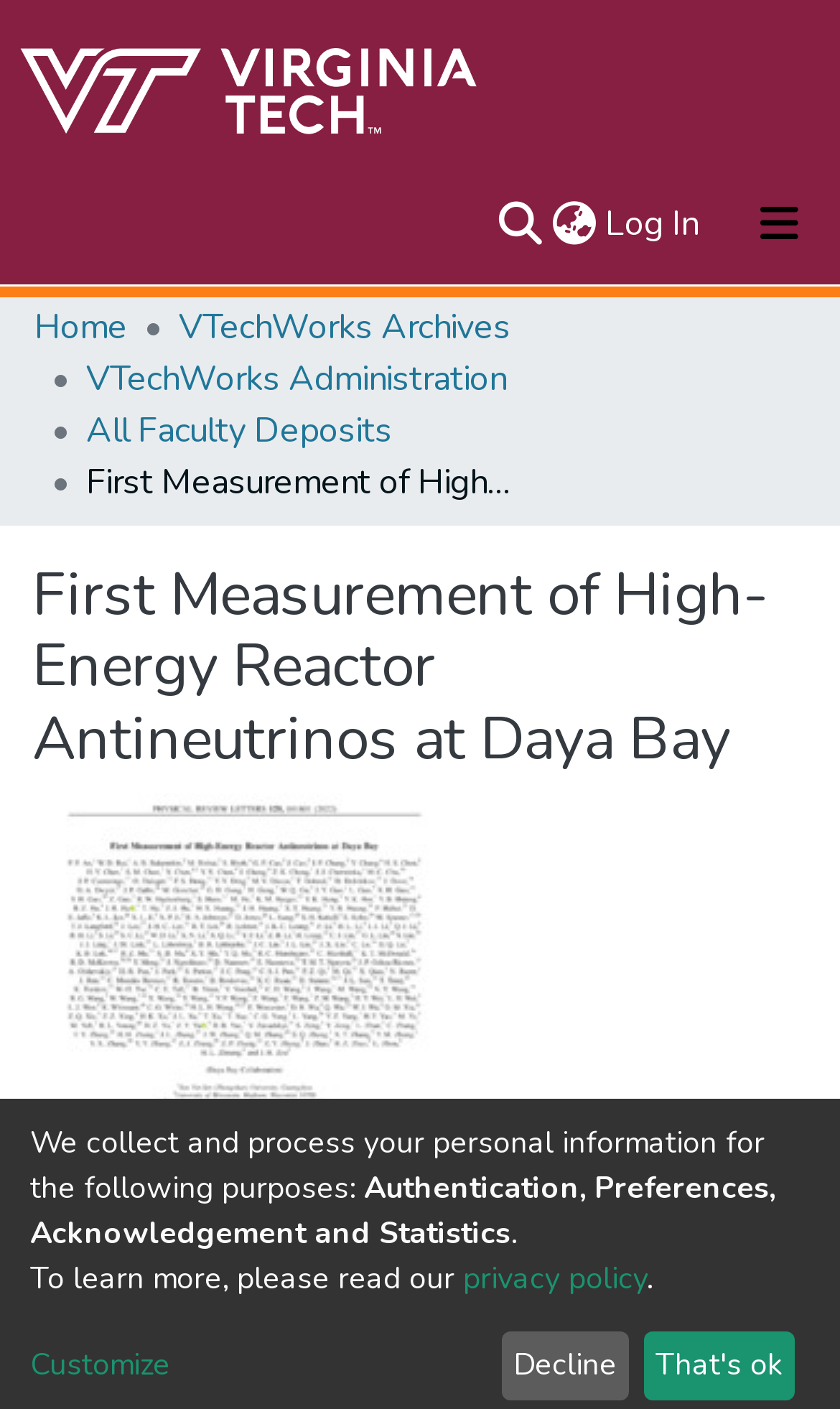Predict the bounding box of the UI element that fits this description: "All of VTechWorks".

[0.041, 0.326, 0.959, 0.387]